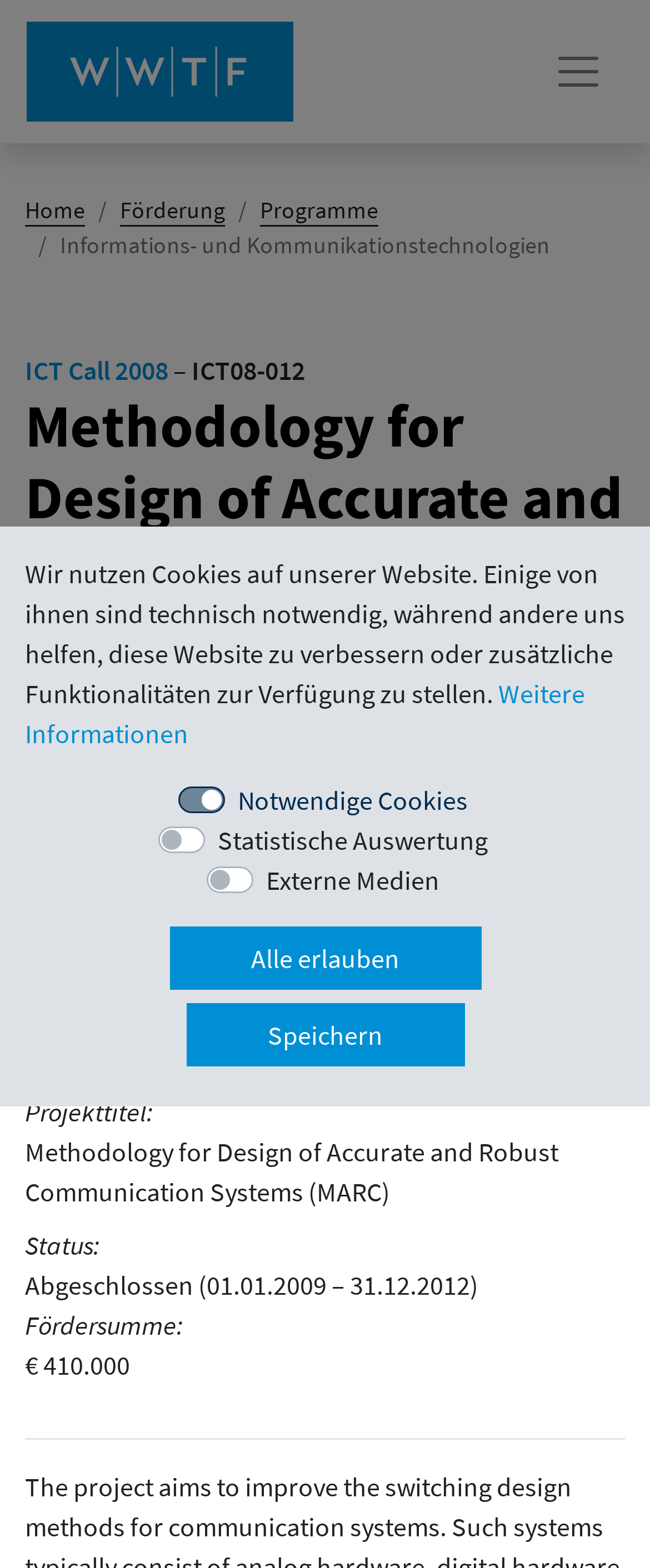What is the name of the institution?
Based on the image content, provide your answer in one word or a short phrase.

Vienna University of Technology